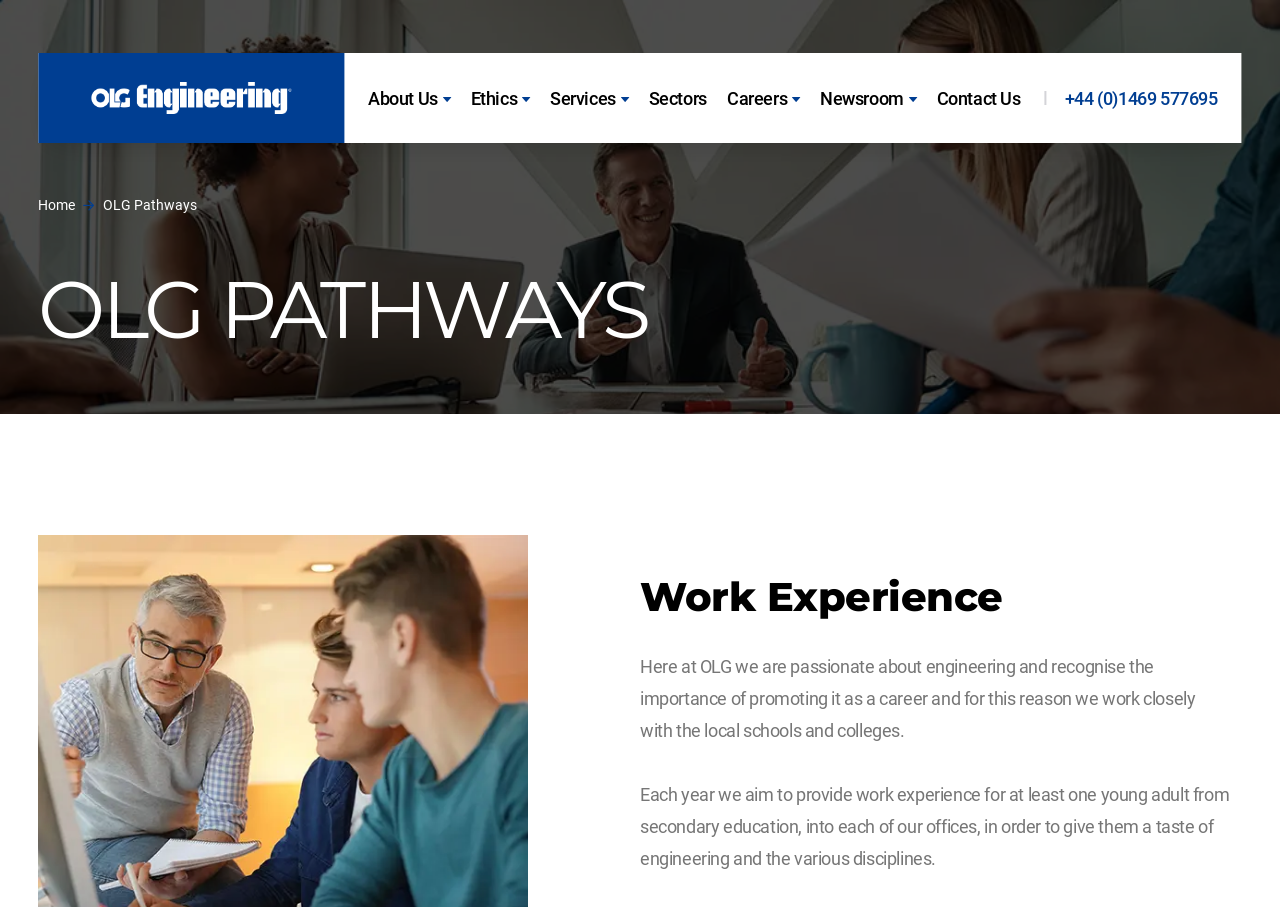Specify the bounding box coordinates for the region that must be clicked to perform the given instruction: "call the office".

[0.832, 0.093, 0.951, 0.123]